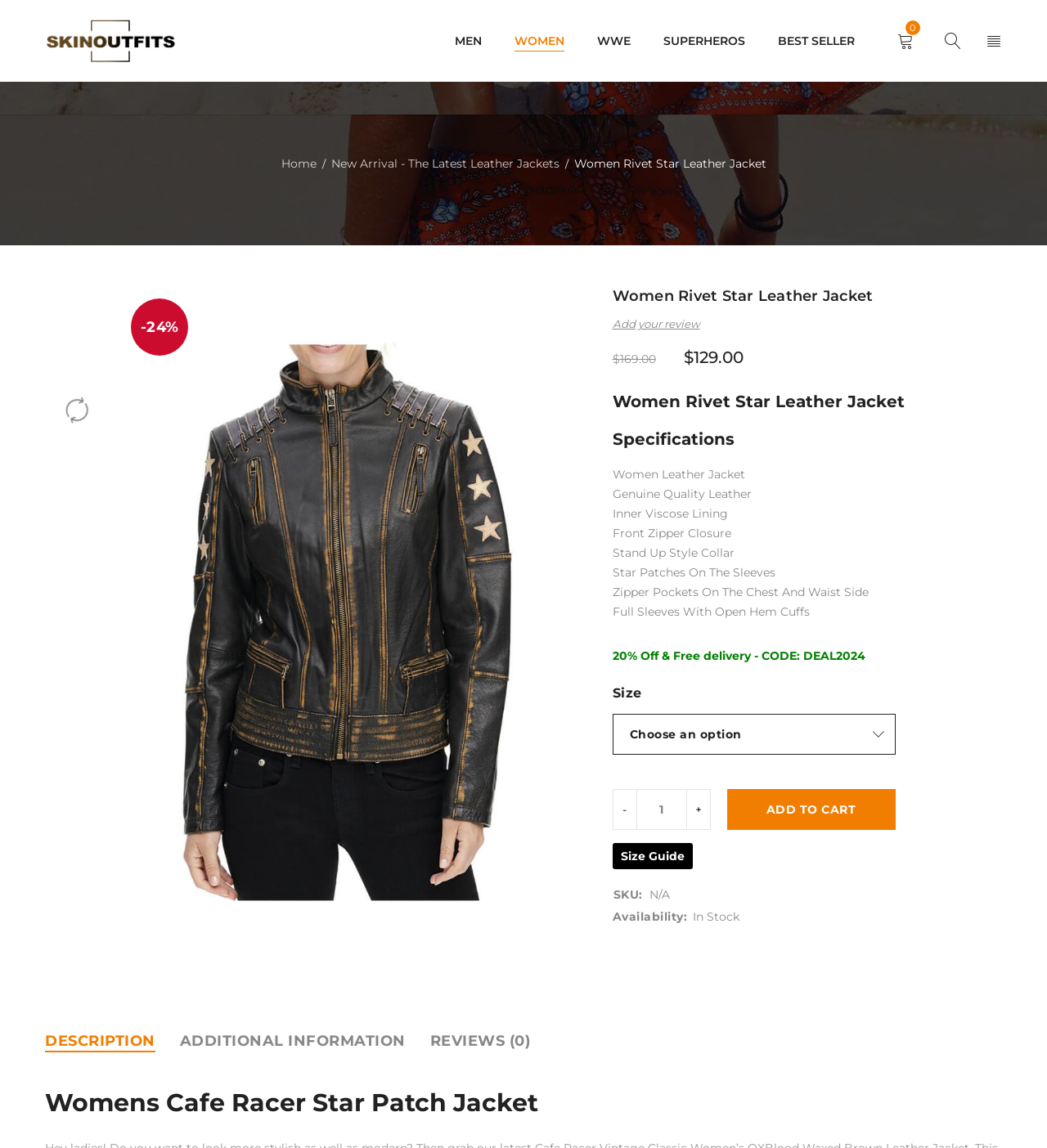What is the primary heading on this webpage?

Women Rivet Star Leather Jacket